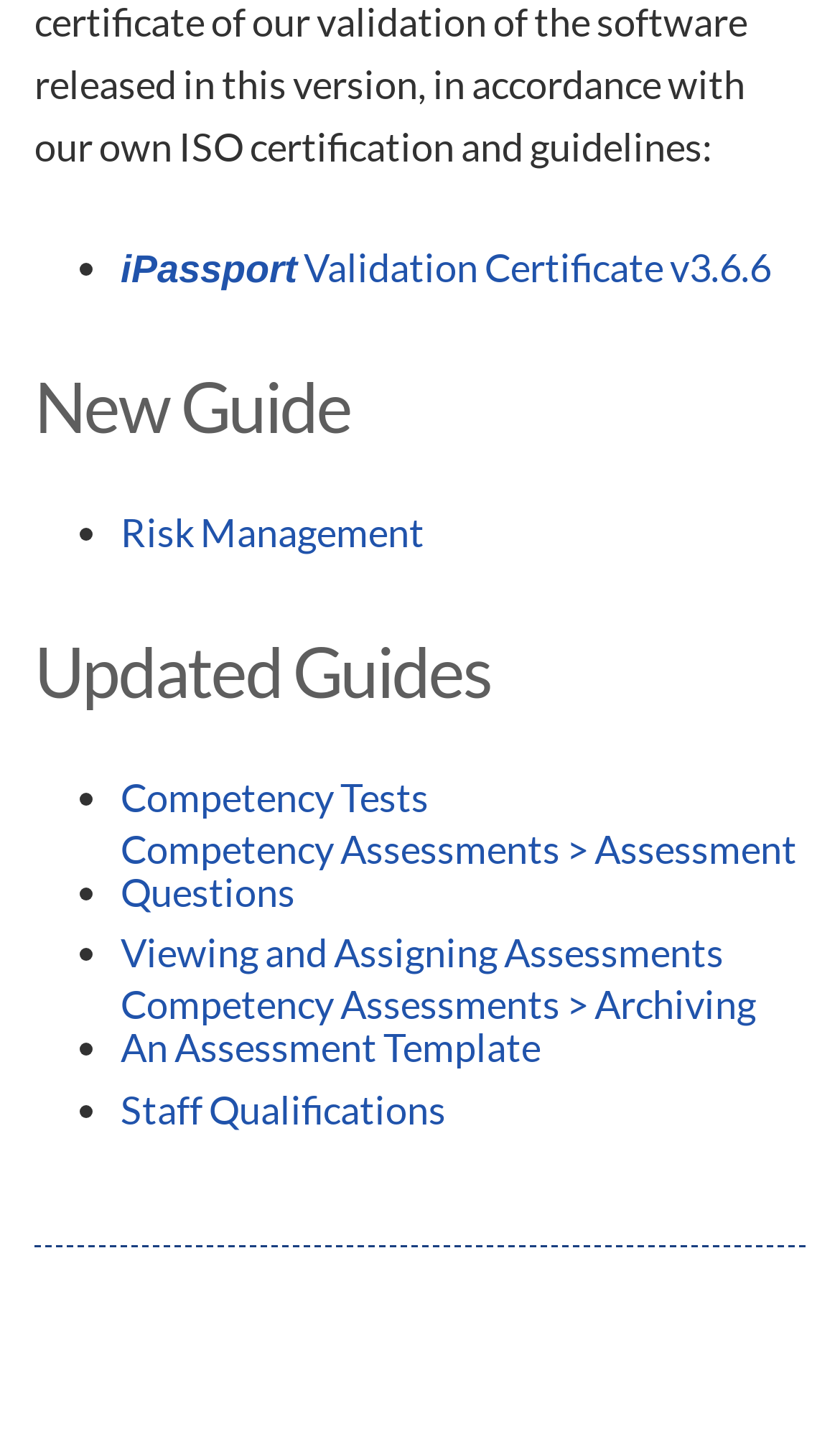Is there a footer section?
Please provide a single word or phrase as the answer based on the screenshot.

Yes